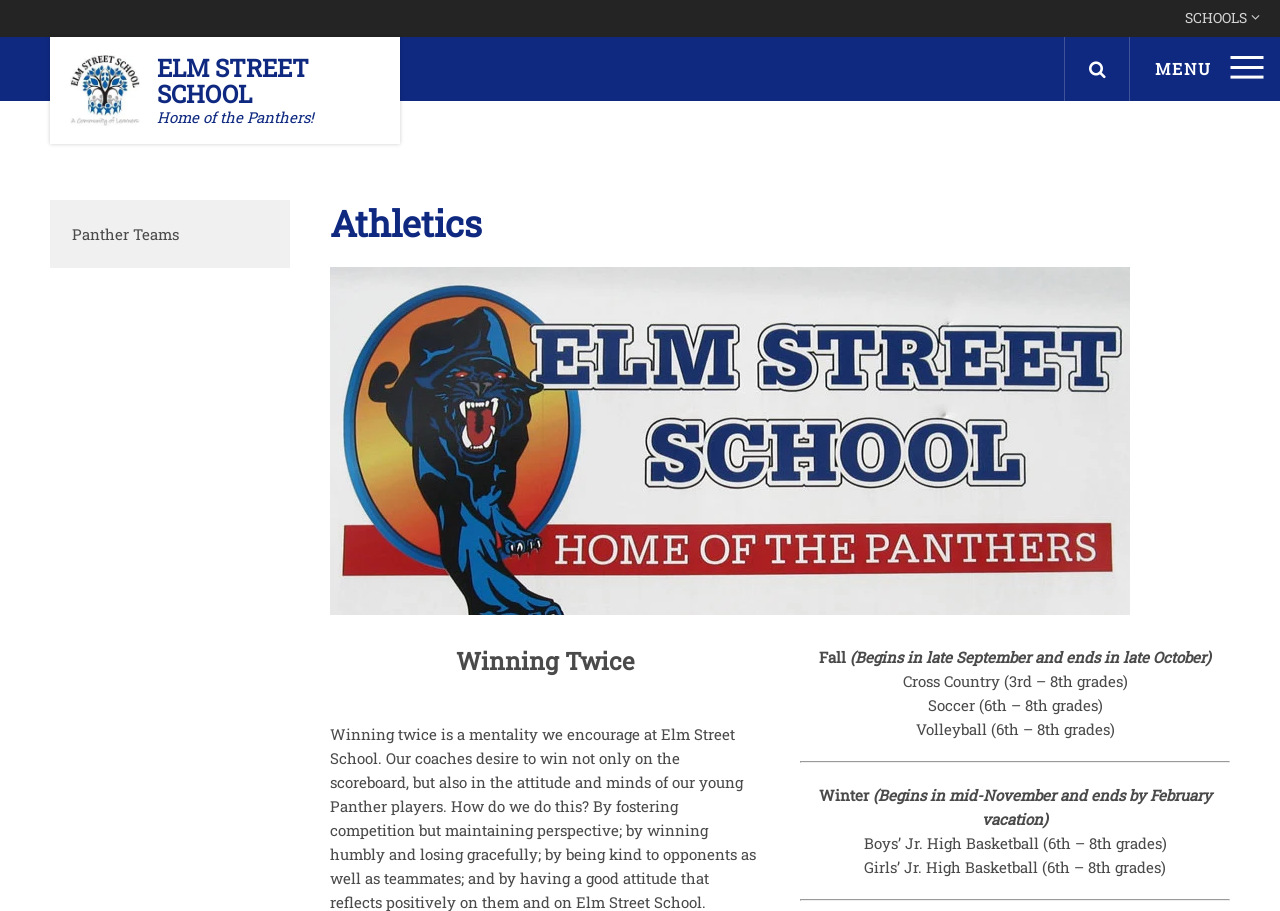Provide a brief response to the question using a single word or phrase: 
What is the name of the school?

Elm Street School